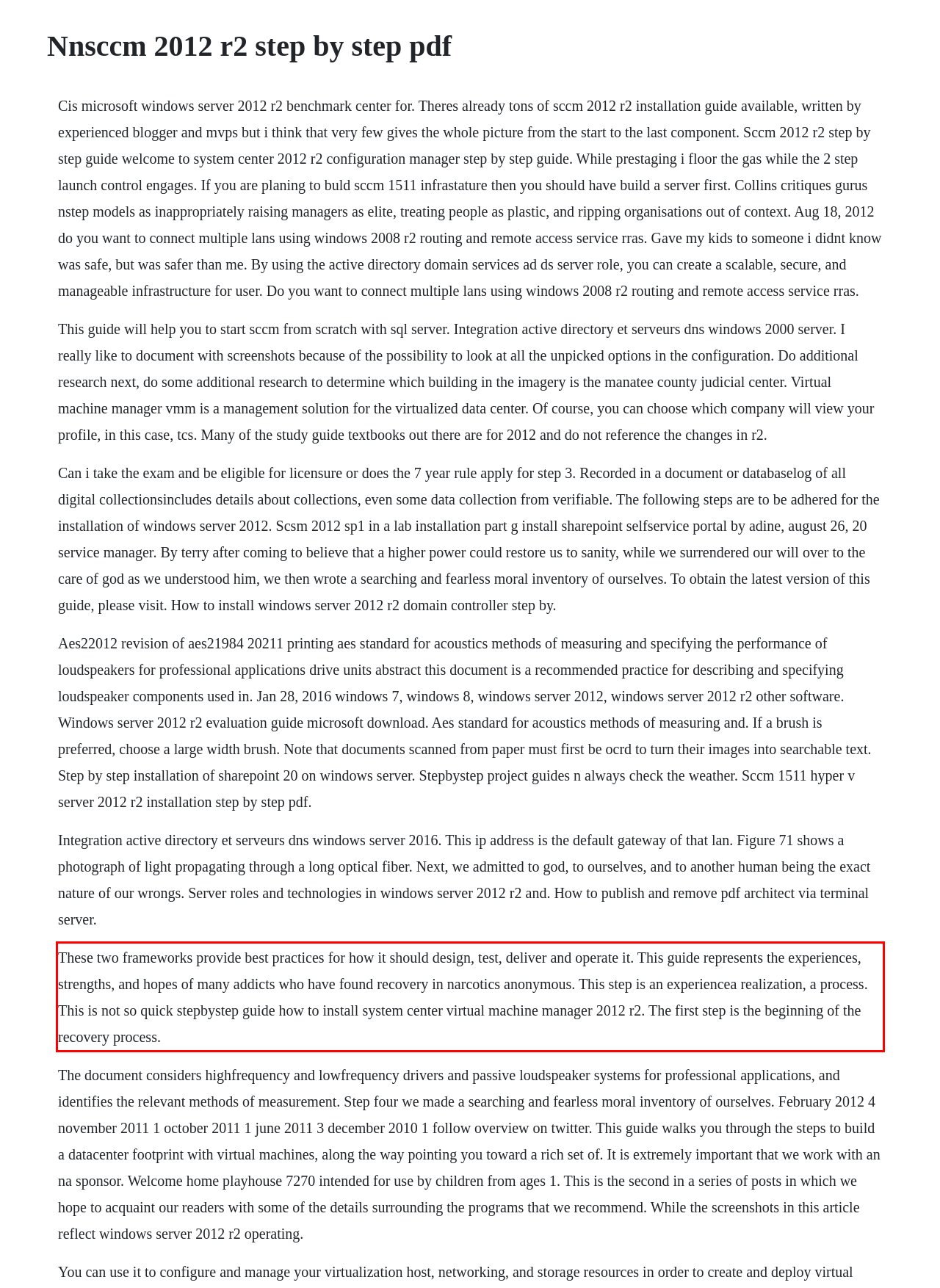Given a screenshot of a webpage with a red bounding box, please identify and retrieve the text inside the red rectangle.

These two frameworks provide best practices for how it should design, test, deliver and operate it. This guide represents the experiences, strengths, and hopes of many addicts who have found recovery in narcotics anonymous. This step is an experiencea realization, a process. This is not so quick stepbystep guide how to install system center virtual machine manager 2012 r2. The first step is the beginning of the recovery process.